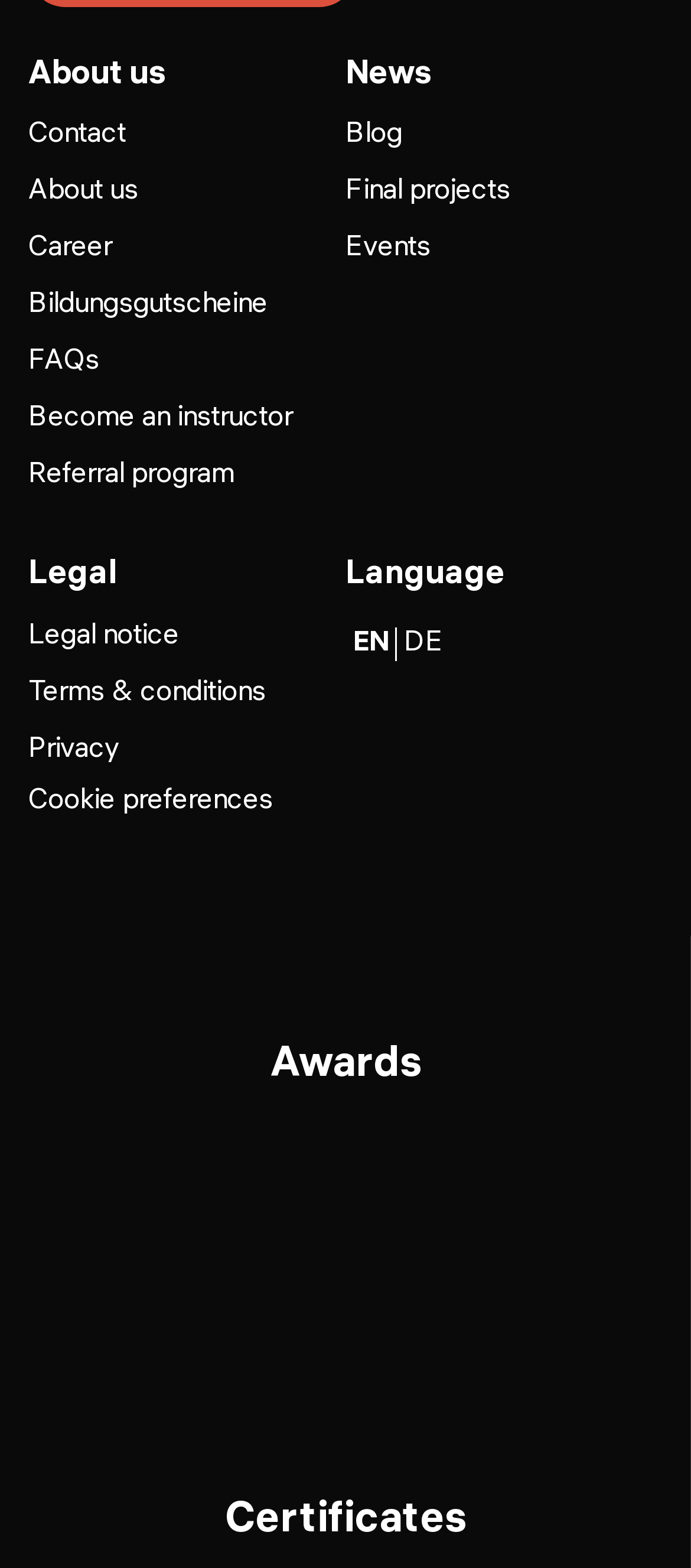Find the bounding box coordinates for the area that must be clicked to perform this action: "Go to Contact page".

[0.041, 0.071, 0.182, 0.098]